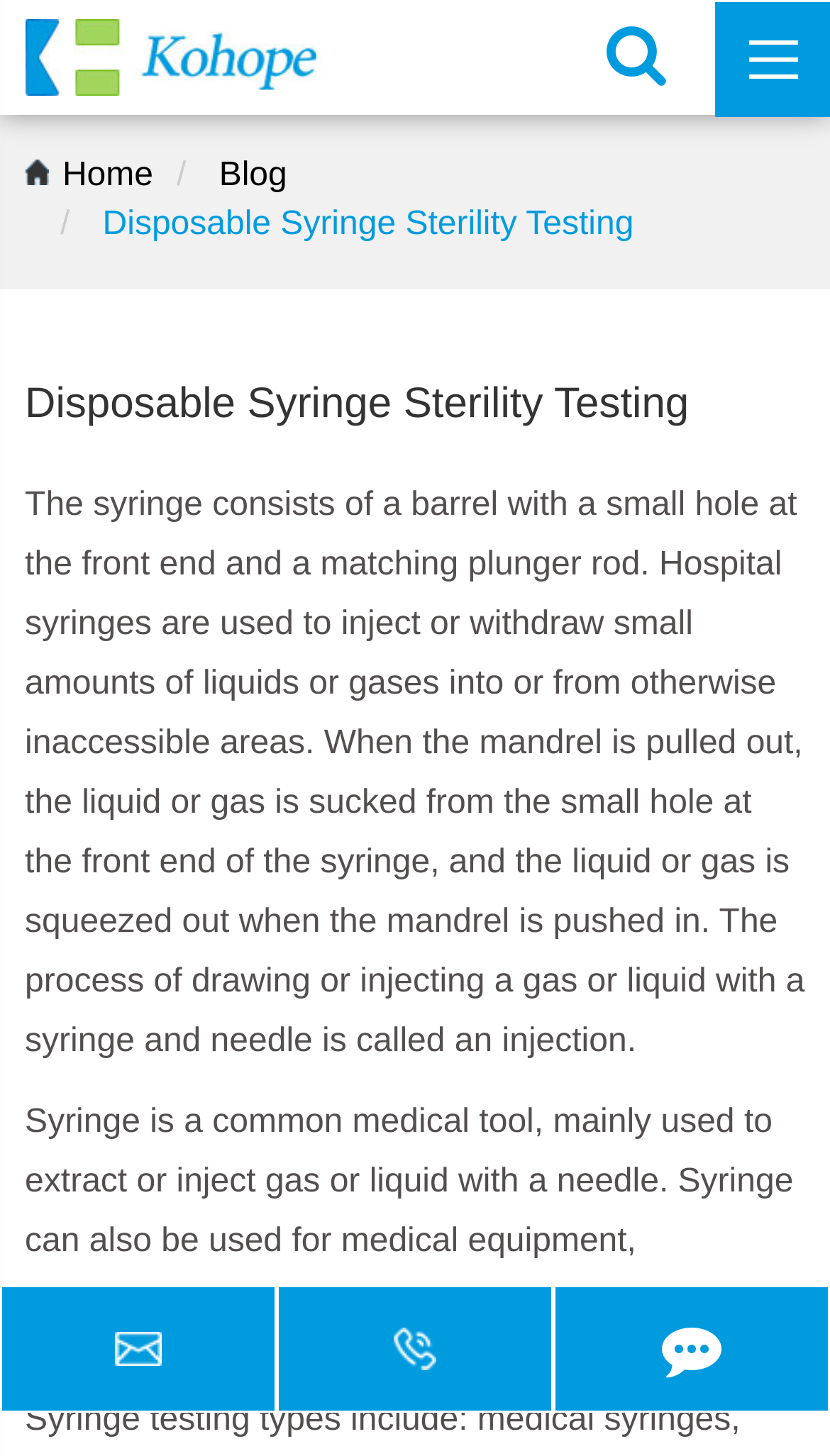What is the main component of a syringe?
Using the image, provide a detailed and thorough answer to the question.

According to the webpage, the syringe consists of a barrel with a small hole at the front end and a matching plunger rod, so the main component of a syringe is the barrel.